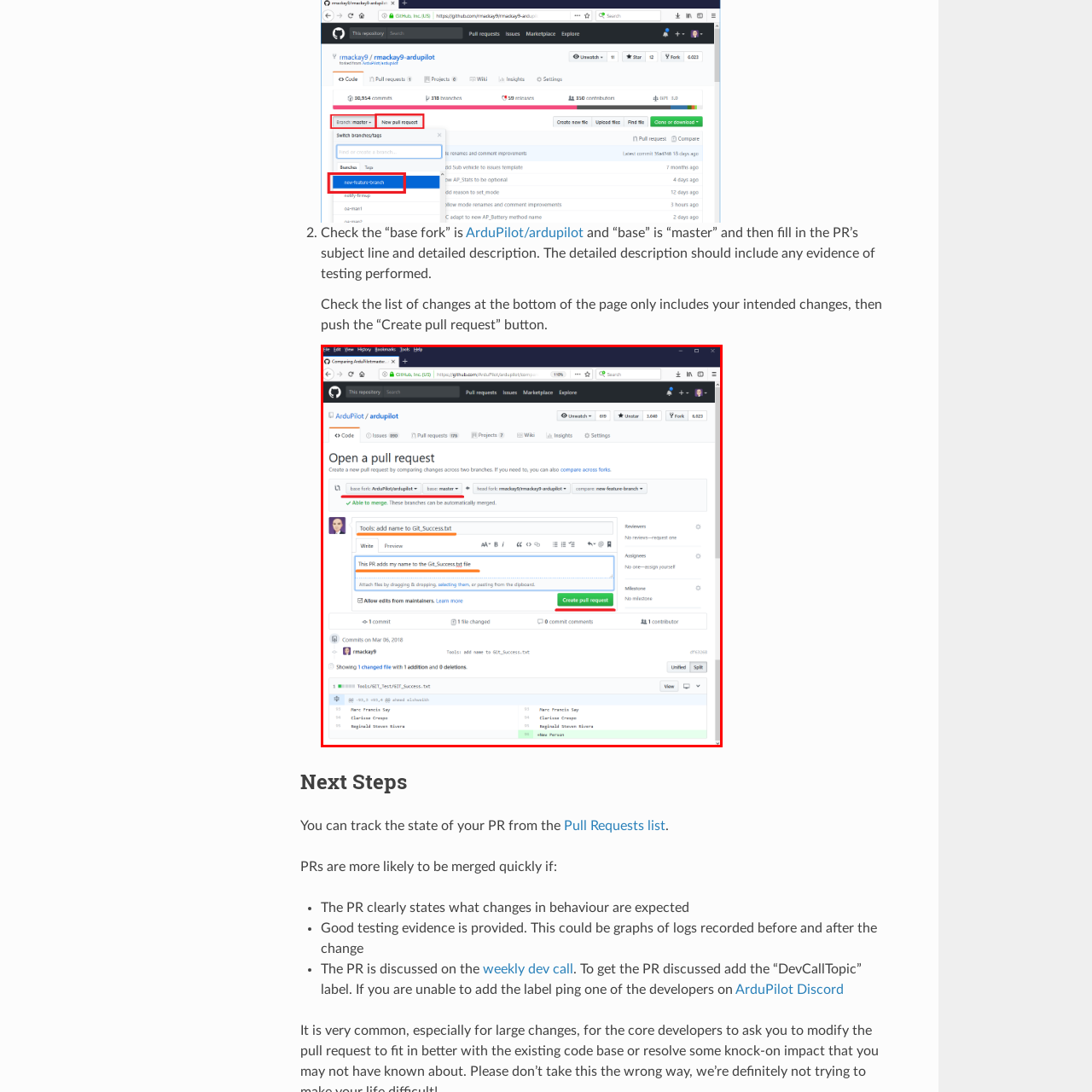What change is the user making to the repository?
Focus on the image section enclosed by the red bounding box and answer the question thoroughly.

The user has entered a title and description for their pull request, which suggests that they are making a minor change to the repository by adding their name to the Git.Success.txt file.